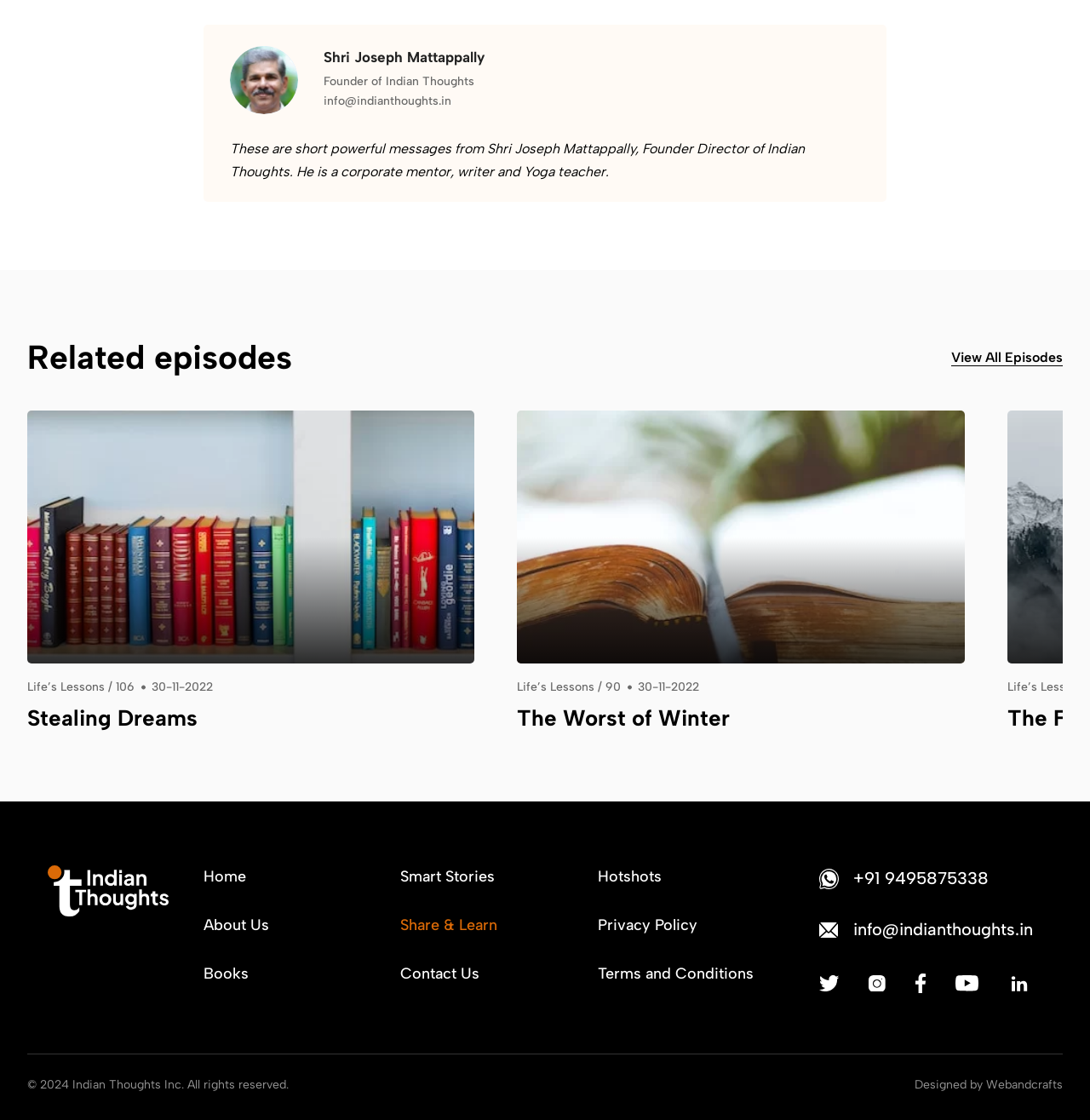What is the contact email of Indian Thoughts?
Based on the image, provide a one-word or brief-phrase response.

info@indianthoughts.in